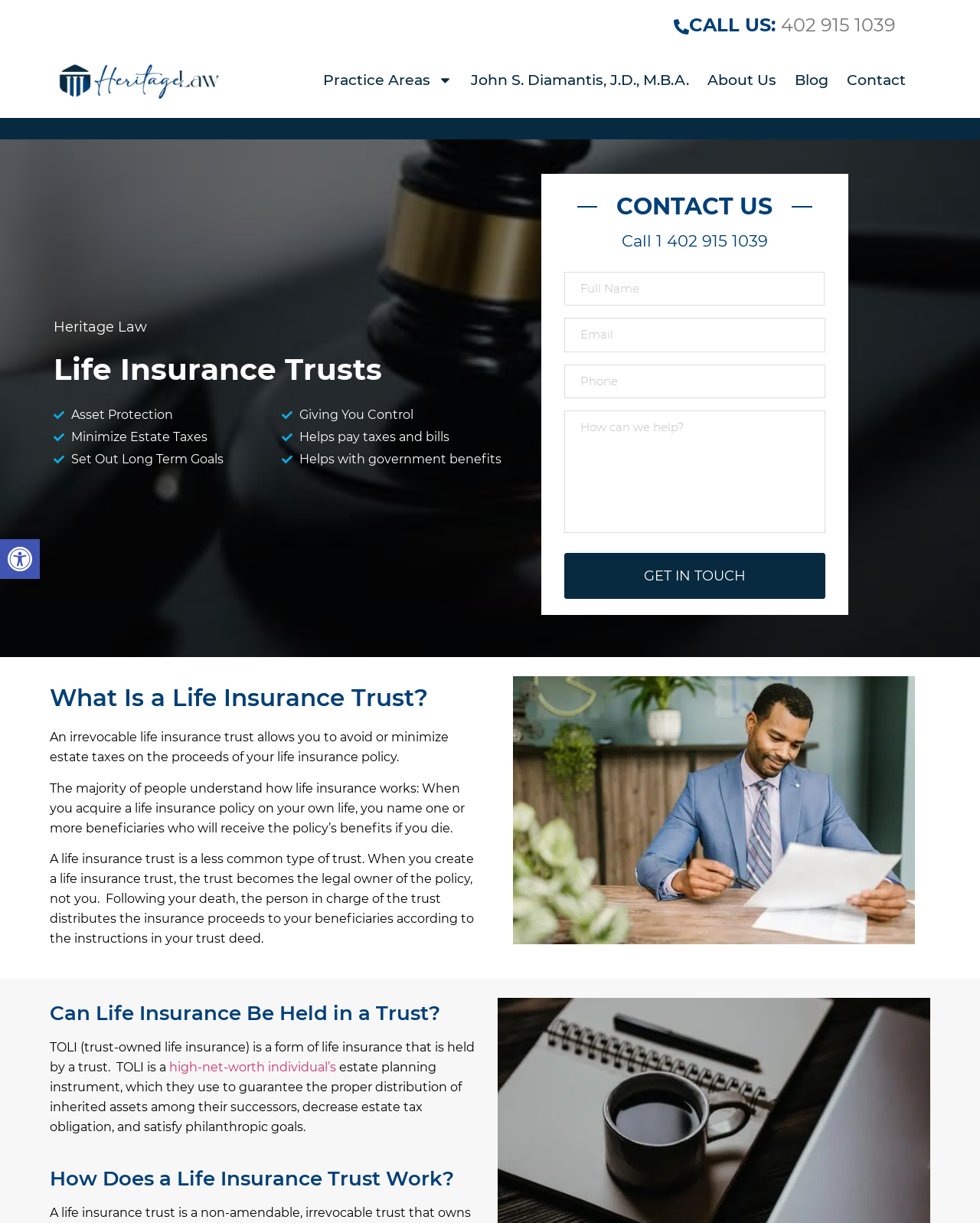Locate and extract the text of the main heading on the webpage.

Life Insurance Trusts